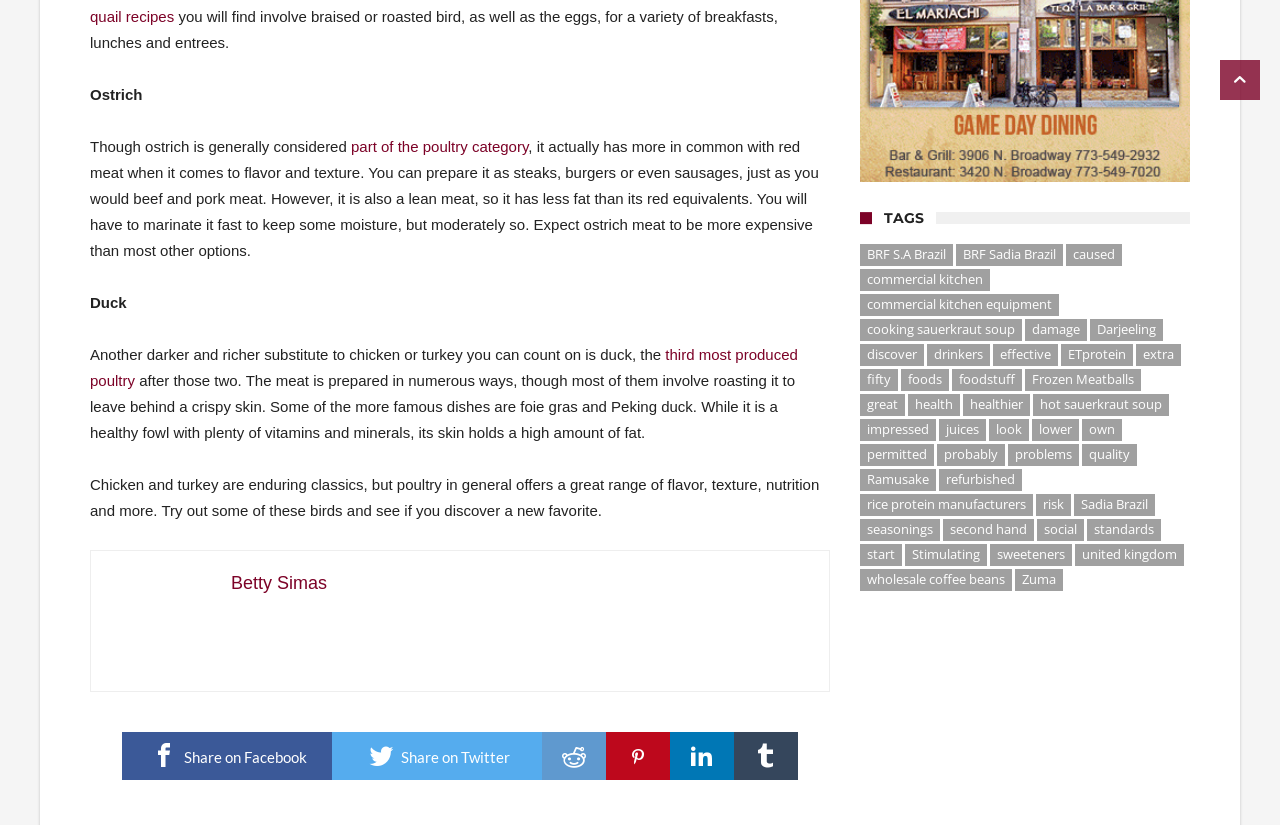From the element description hot sauerkraut soup, predict the bounding box coordinates of the UI element. The coordinates must be specified in the format (top-left x, top-left y, bottom-right x, bottom-right y) and should be within the 0 to 1 range.

[0.807, 0.478, 0.913, 0.504]